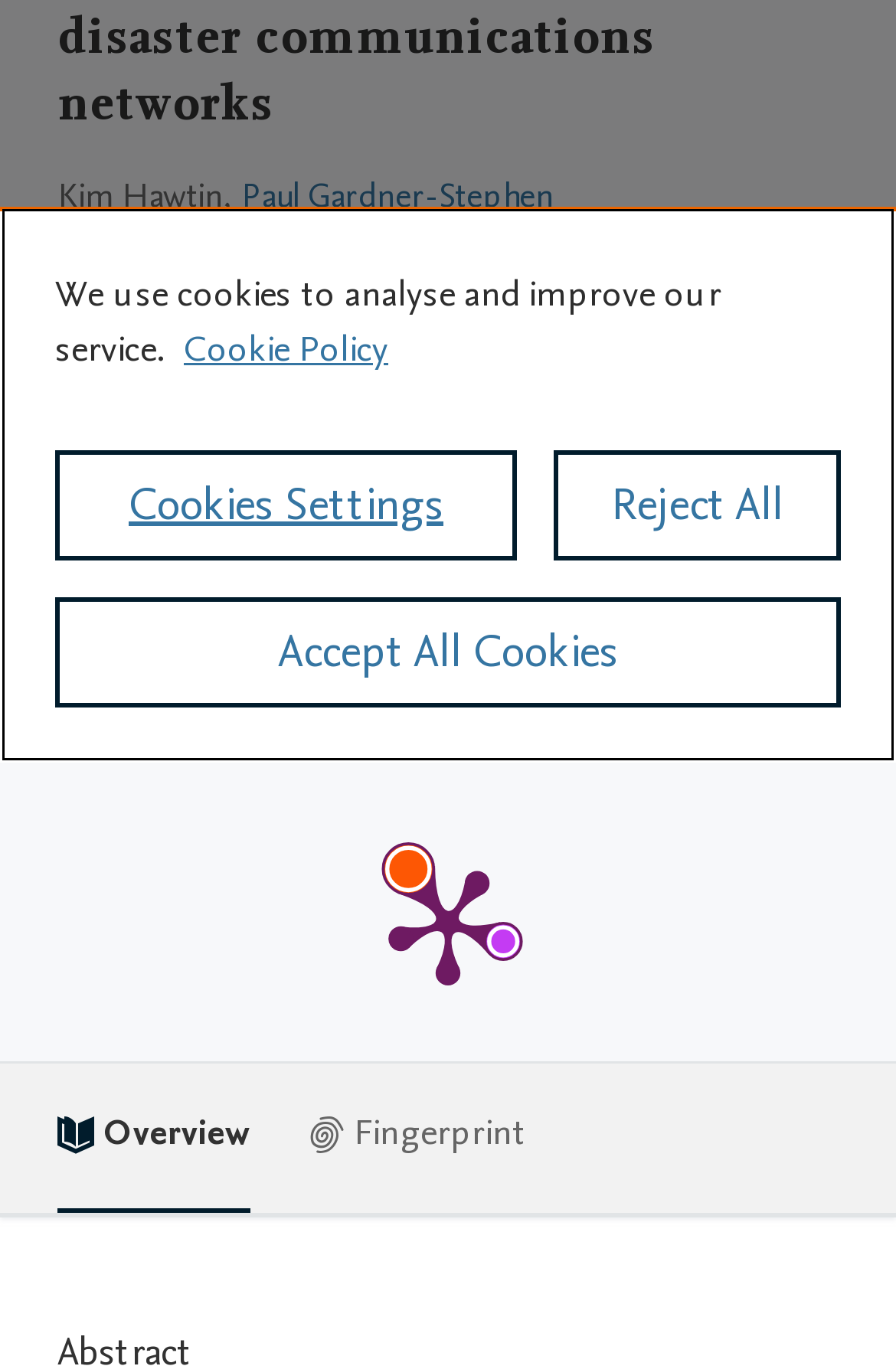Find the bounding box of the element with the following description: "College of Science and Engineering". The coordinates must be four float numbers between 0 and 1, formatted as [left, top, right, bottom].

[0.064, 0.184, 0.615, 0.218]